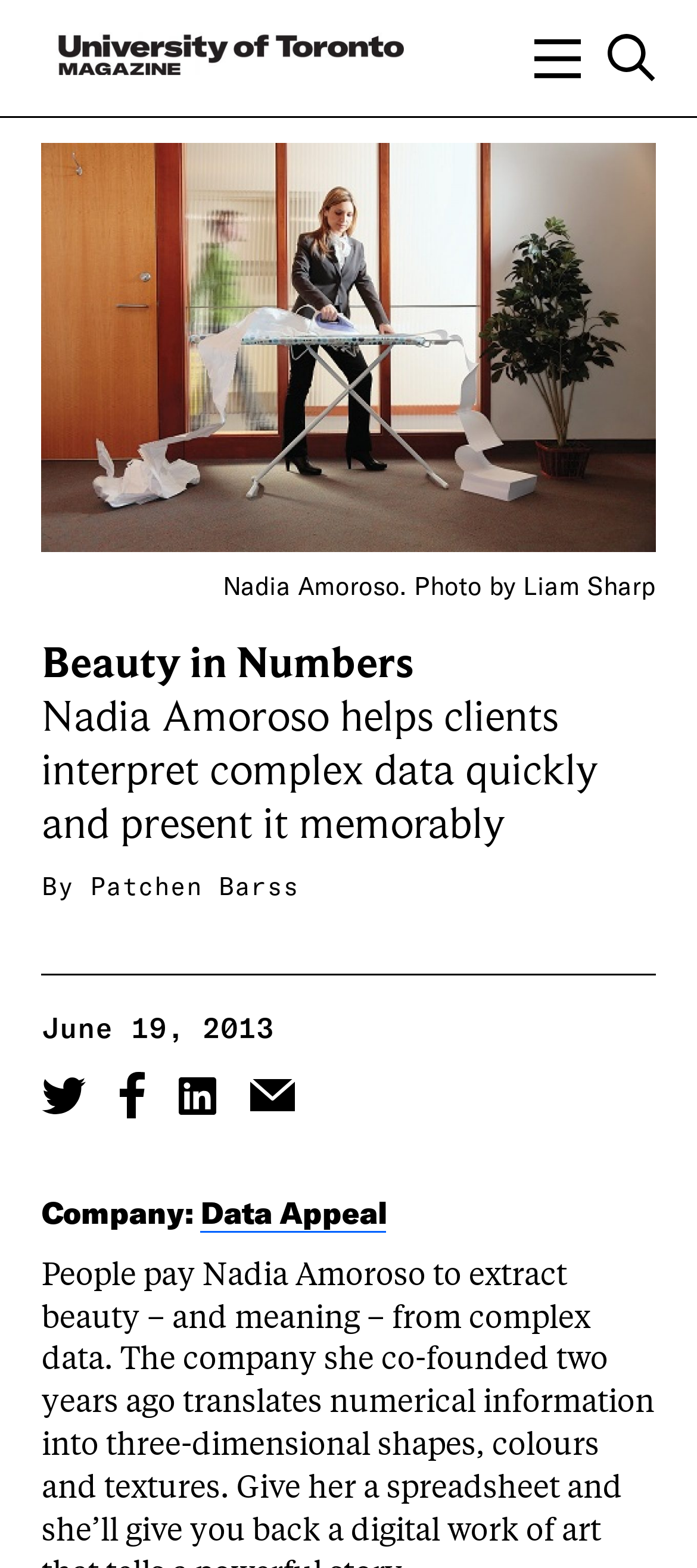Provide the bounding box for the UI element matching this description: "alt="University of Toronto Magazine"".

[0.06, 0.011, 0.601, 0.063]